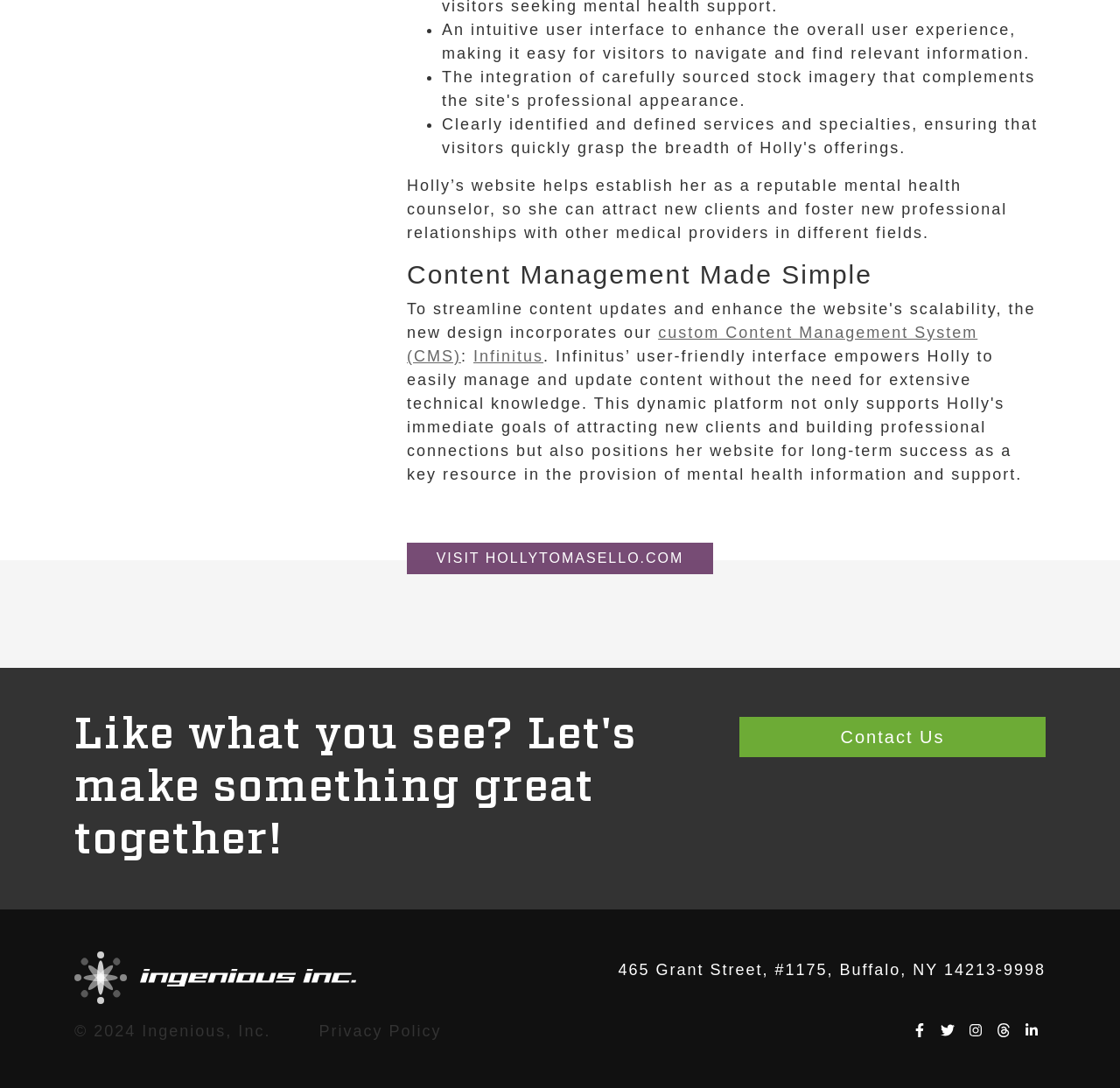Based on the image, give a detailed response to the question: What is the year of copyright for Ingenious, Inc.?

The static text '© 2024 Ingenious, Inc.' is present on the webpage, indicating that the year of copyright for Ingenious, Inc. is 2024.